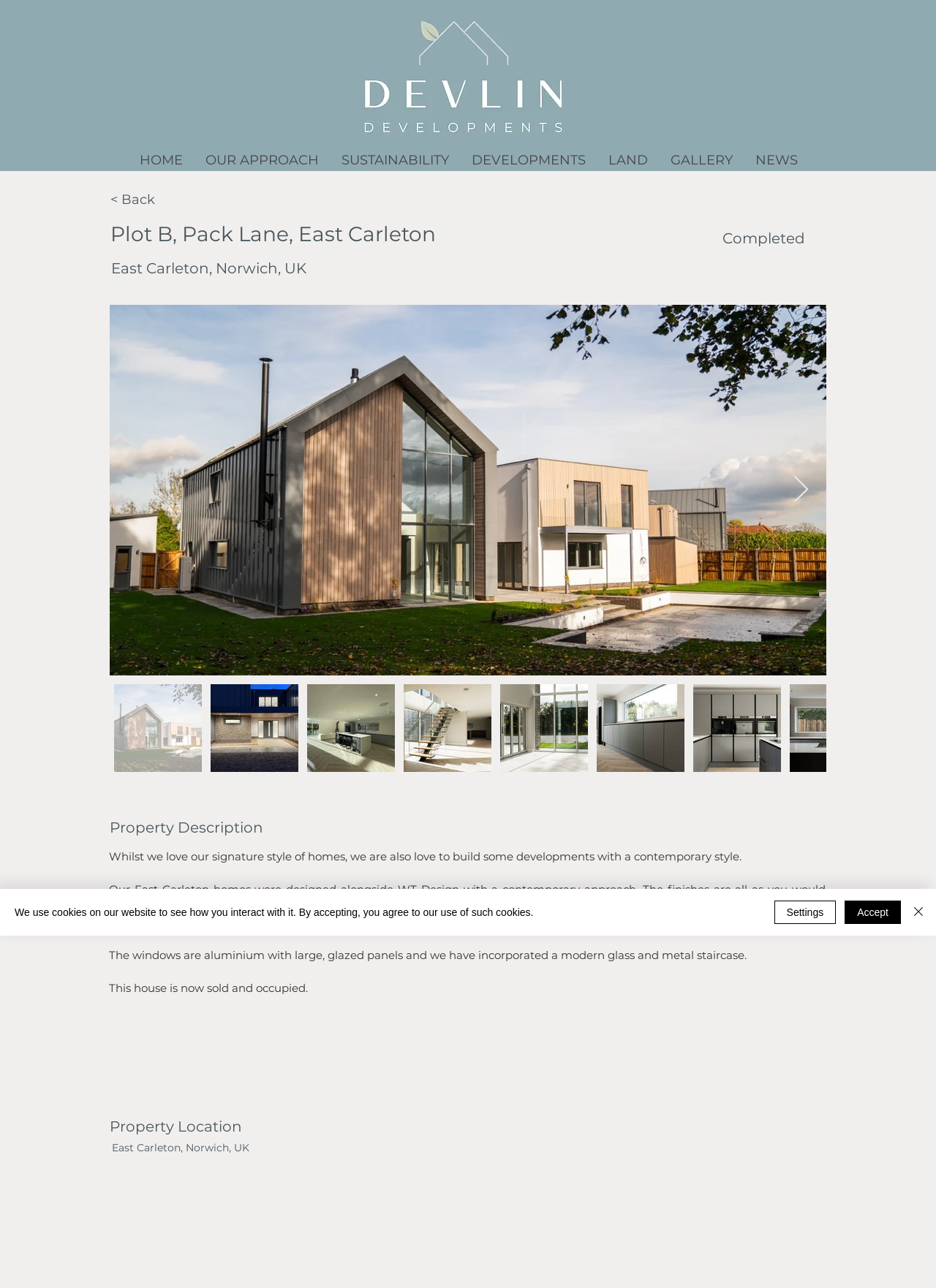Show the bounding box coordinates of the region that should be clicked to follow the instruction: "Click the Next Item button."

[0.847, 0.369, 0.865, 0.392]